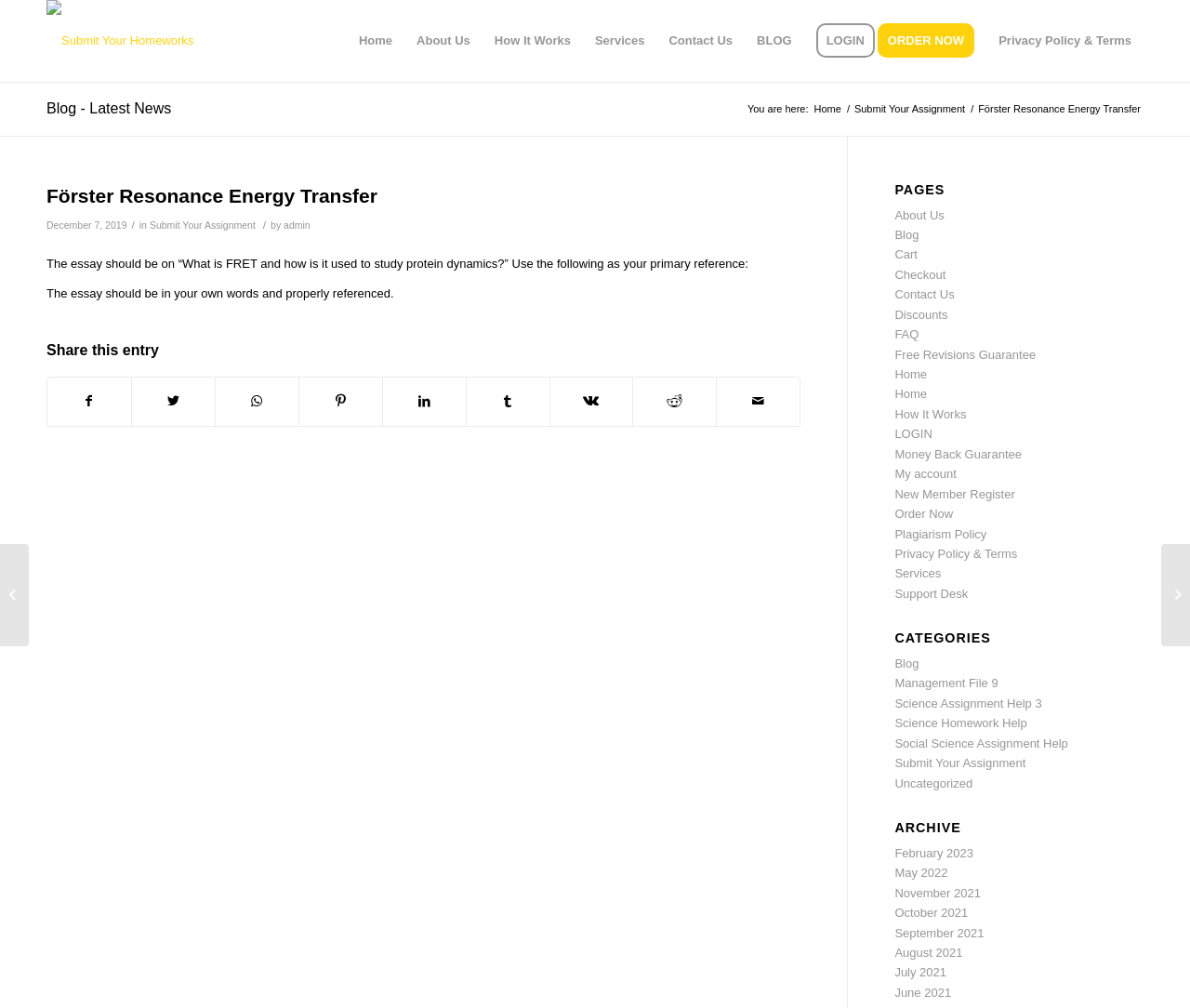Who wrote the blog post?
Please give a detailed answer to the question using the information shown in the image.

The author of the blog post is mentioned in the text 'by admin' which is located below the title of the blog post, indicating that the post was written by the user 'admin'.